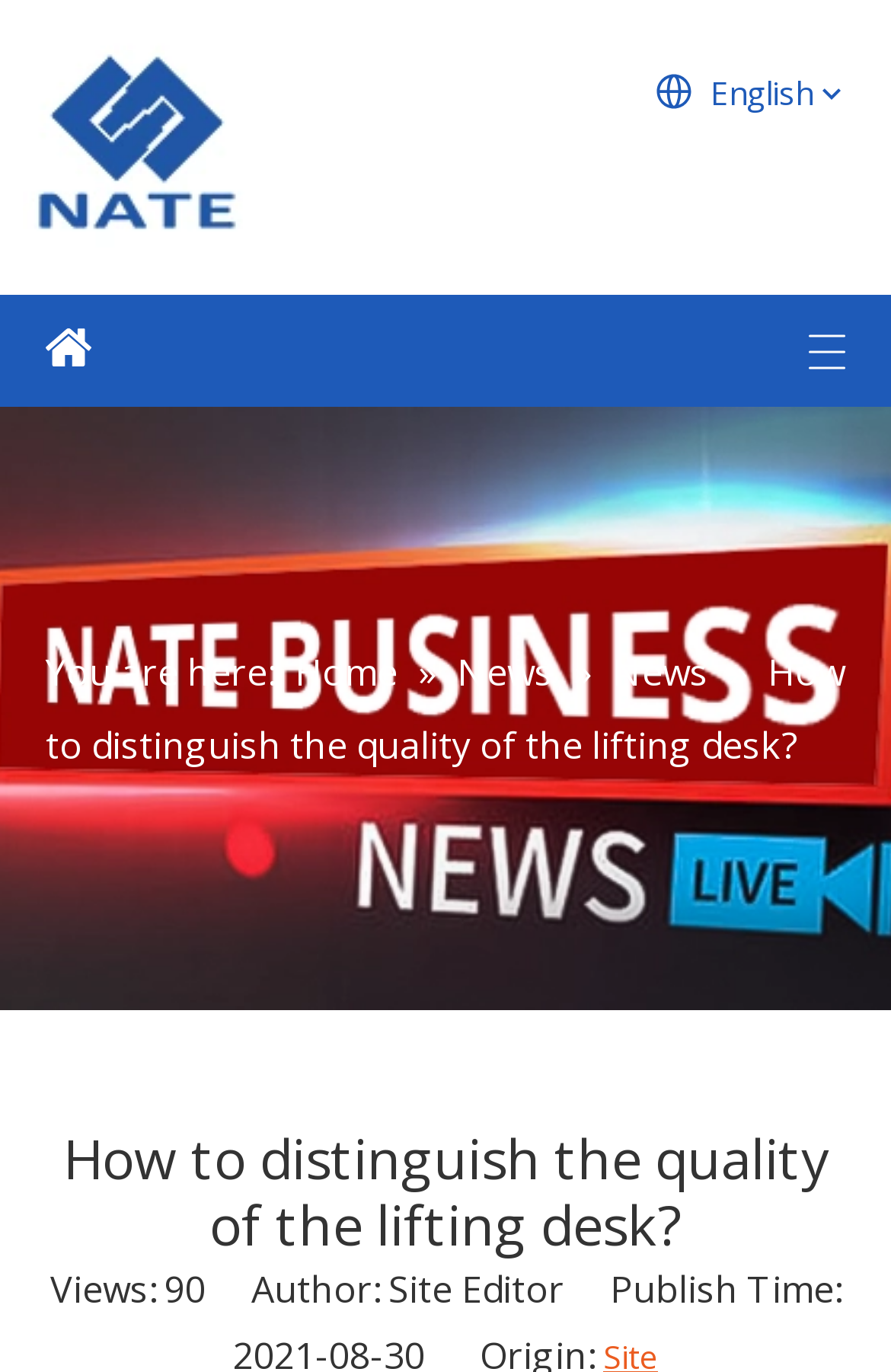Provide a single word or phrase to answer the given question: 
How many views does the article have?

90